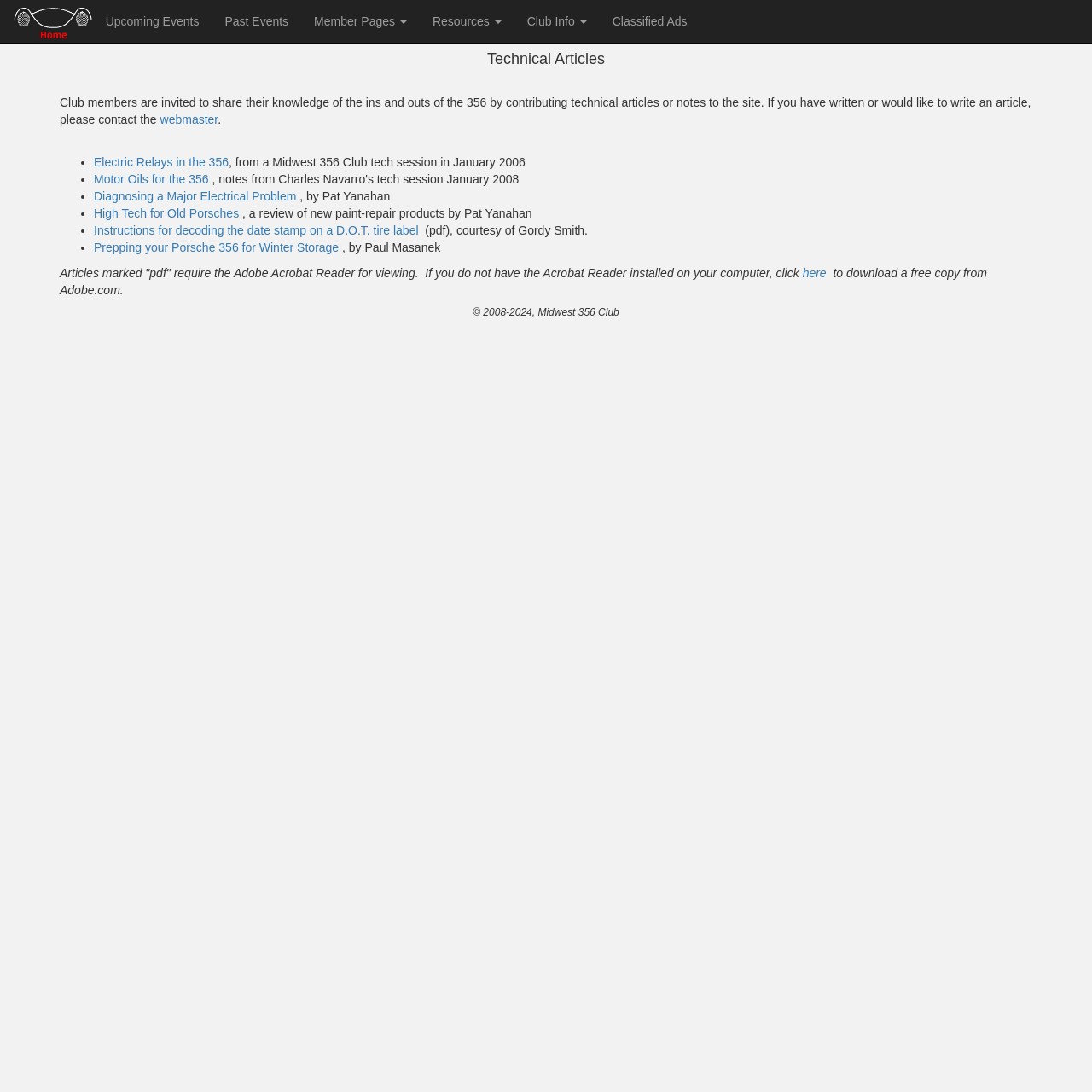Identify the bounding box coordinates of the element that should be clicked to fulfill this task: "view technical article Electric Relays in the 356". The coordinates should be provided as four float numbers between 0 and 1, i.e., [left, top, right, bottom].

[0.086, 0.142, 0.209, 0.154]